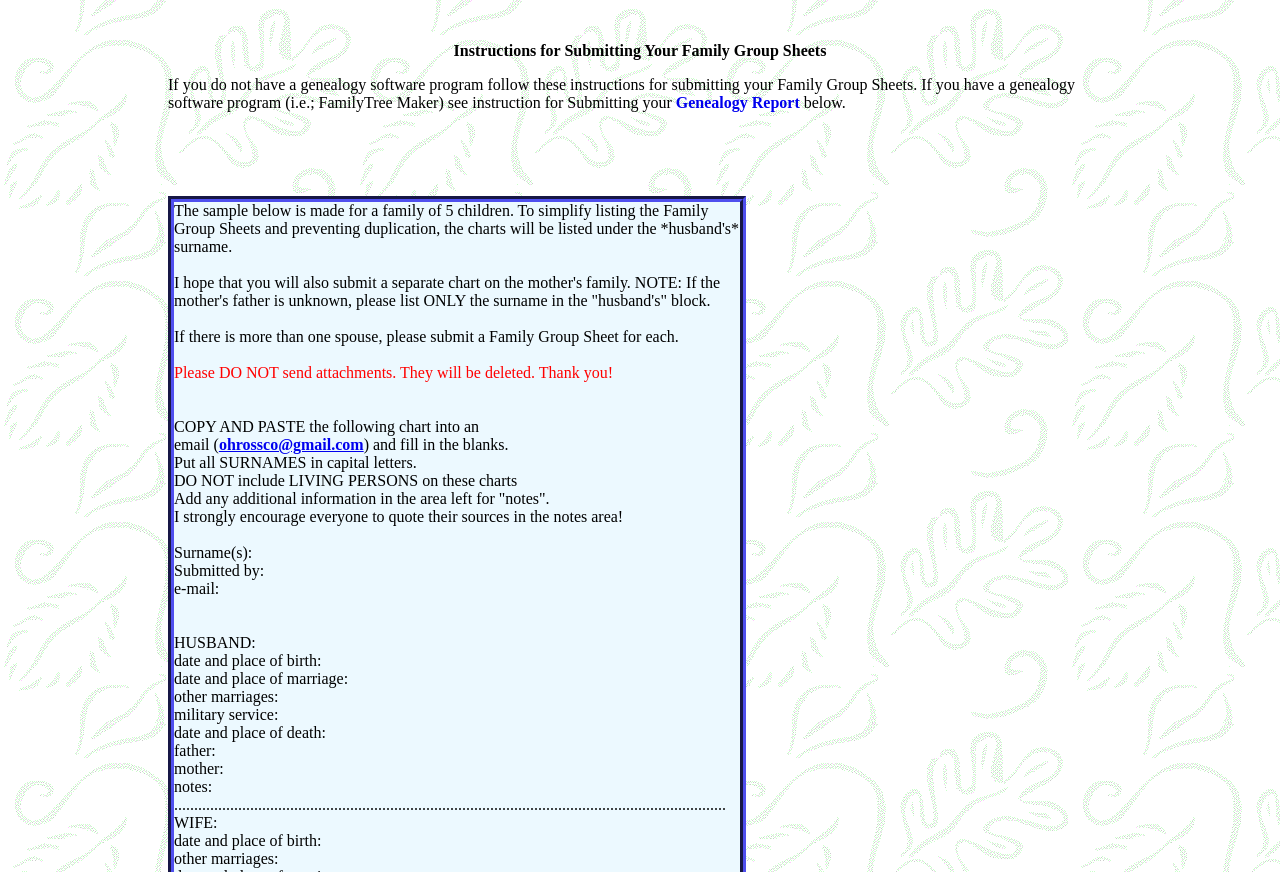What should be done with living persons on these charts?
Look at the image and respond to the question as thoroughly as possible.

According to the instructions, it is explicitly stated that 'DO NOT include LIVING PERSONS on these charts', indicating that living individuals should be excluded from the Family Group Sheets.